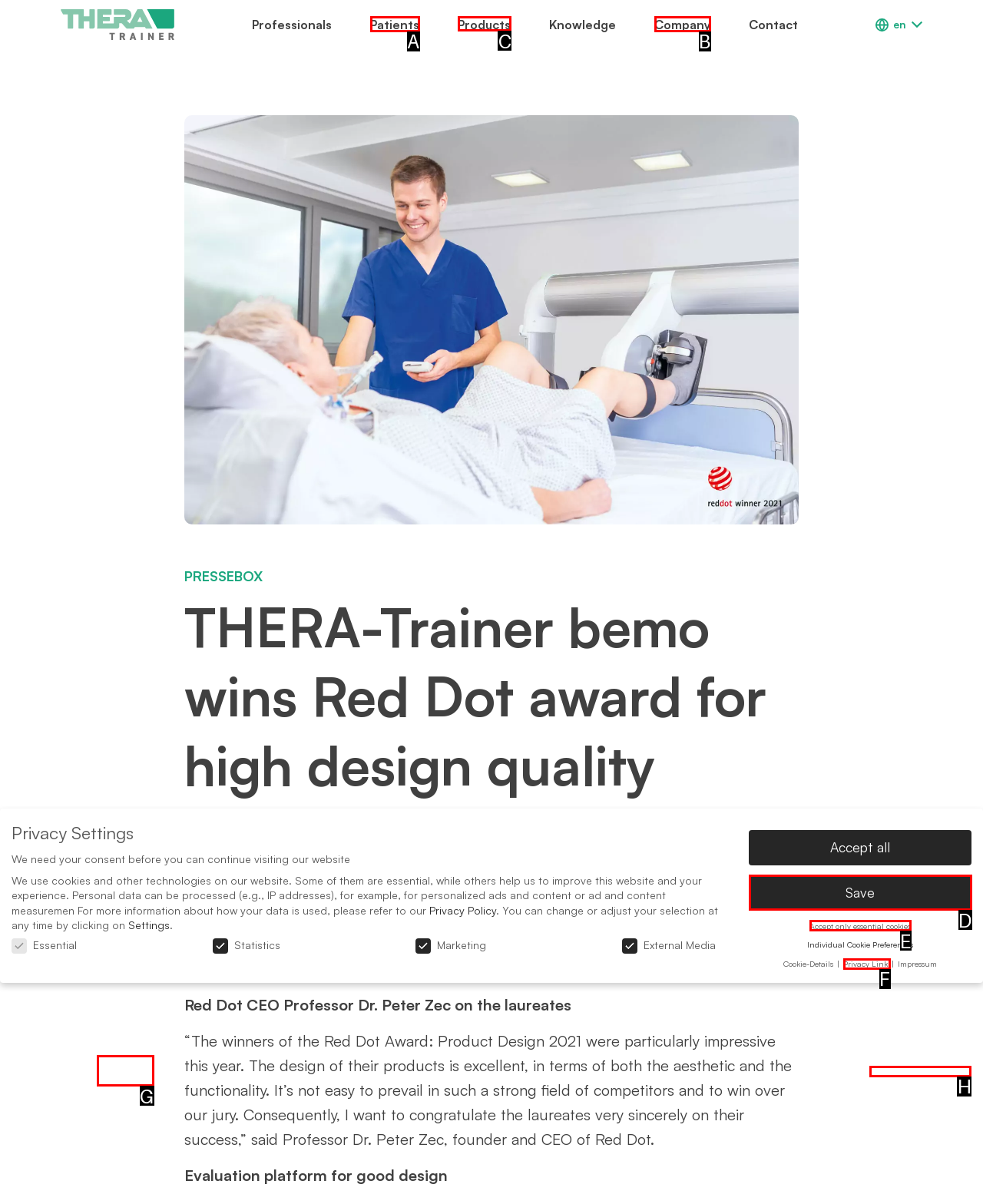Identify the correct option to click in order to complete this task: Click the Products link
Answer with the letter of the chosen option directly.

C